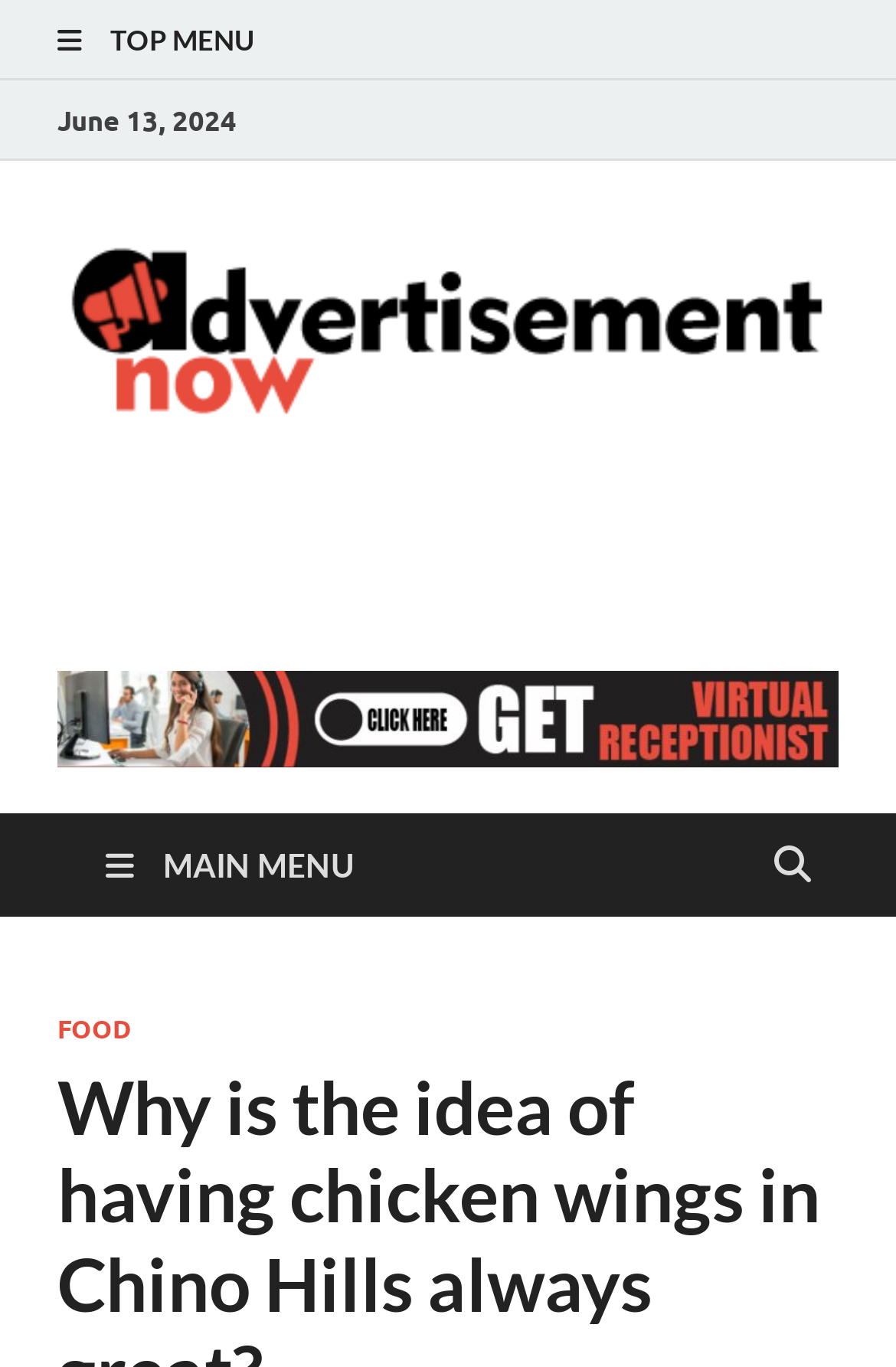Examine the image and give a thorough answer to the following question:
What is the purpose of the 'FOOD' link?

The 'FOOD' link is a part of the main menu, which suggests that it is a navigation element that allows users to access food-related content on the webpage. Its location within the main menu and its proximity to other navigation links support this conclusion.